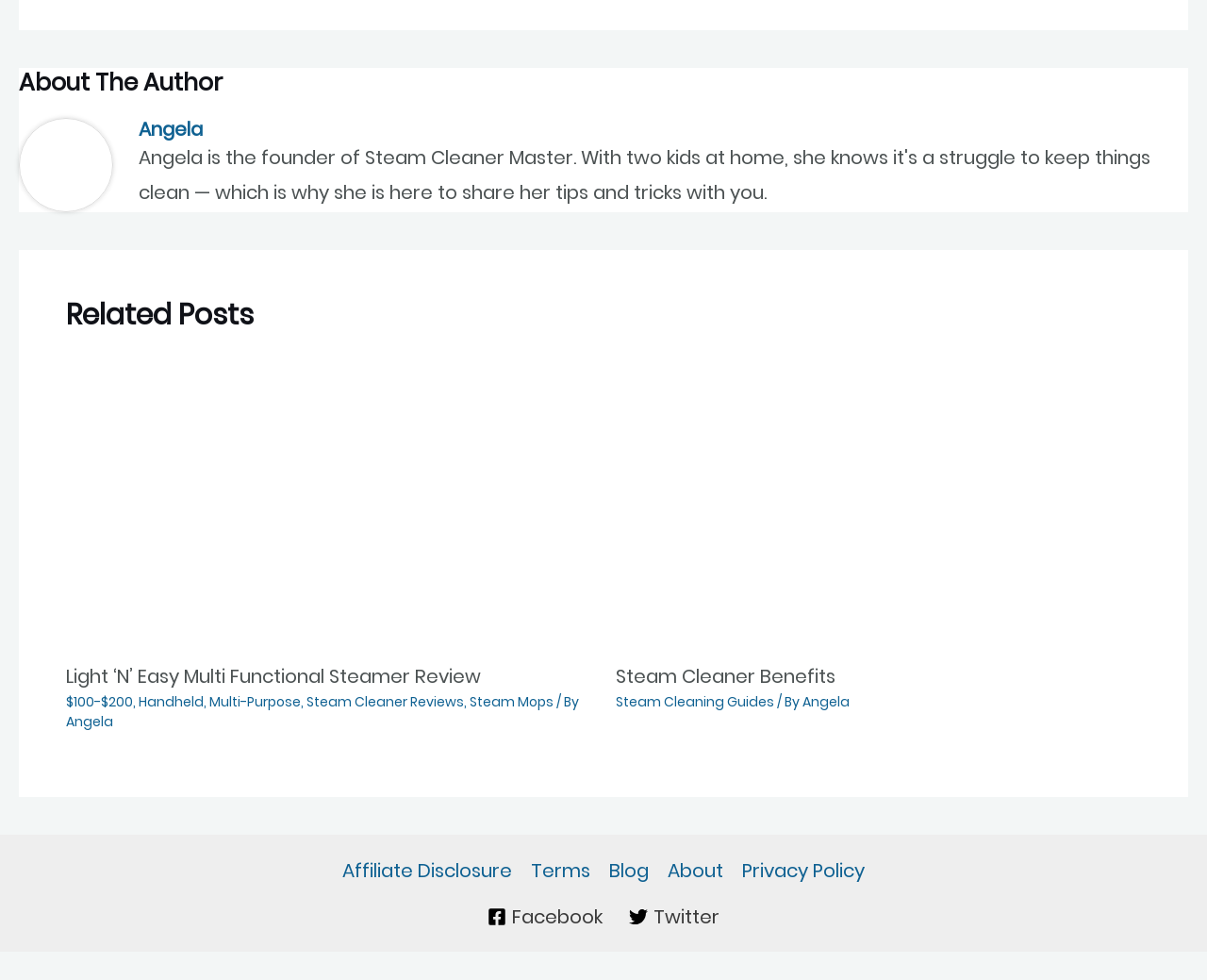How many social media links are at the bottom of the webpage?
Examine the image and give a concise answer in one word or a short phrase.

2